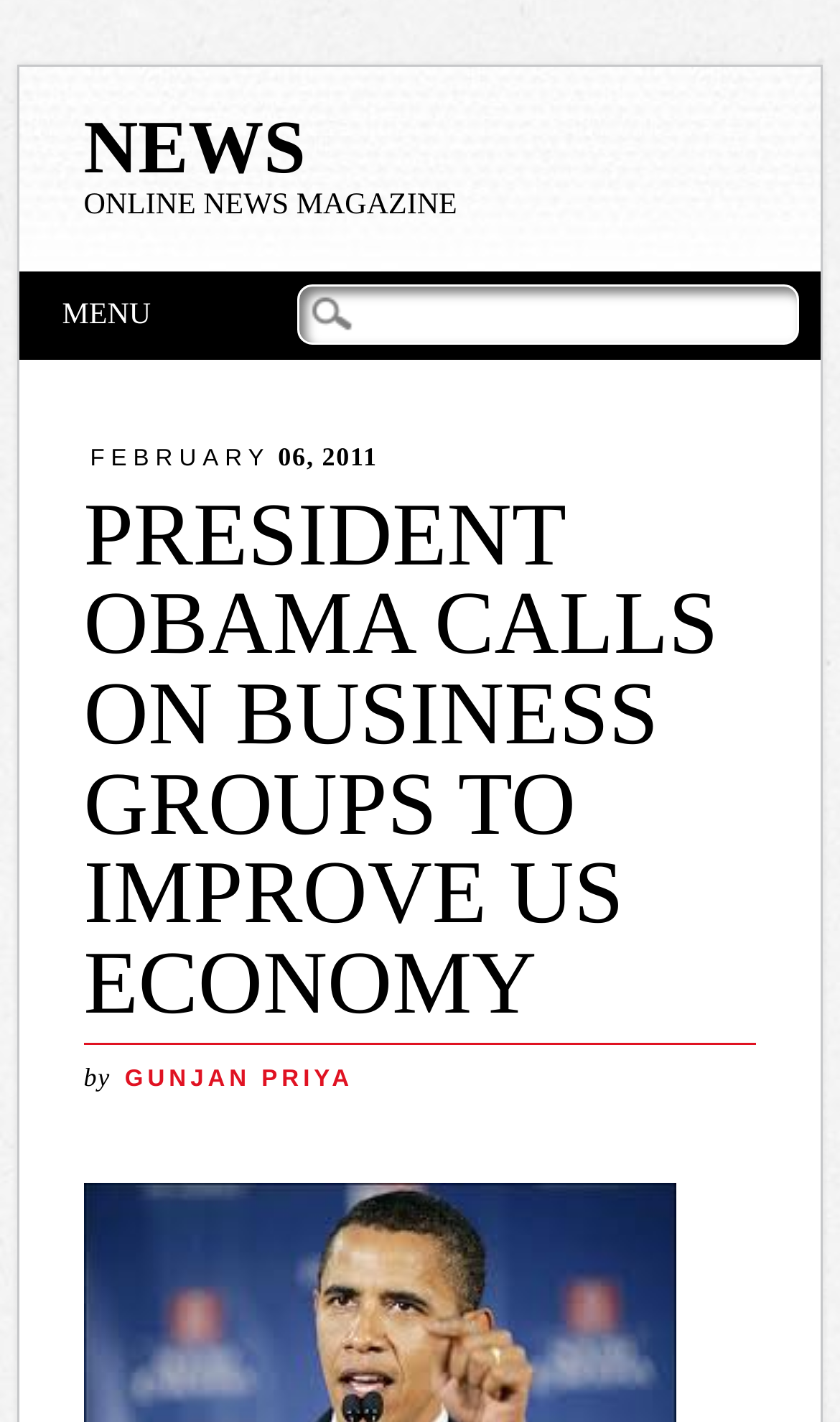What is the main topic of the article?
Kindly answer the question with as much detail as you can.

I looked at the heading element with the text 'PRESIDENT OBAMA CALLS ON BUSINESS GROUPS TO IMPROVE US ECONOMY' which is a child of the HeaderAsNonLandmark element. This suggests that the main topic of the article is about President Obama calling on business groups to improve the US economy.